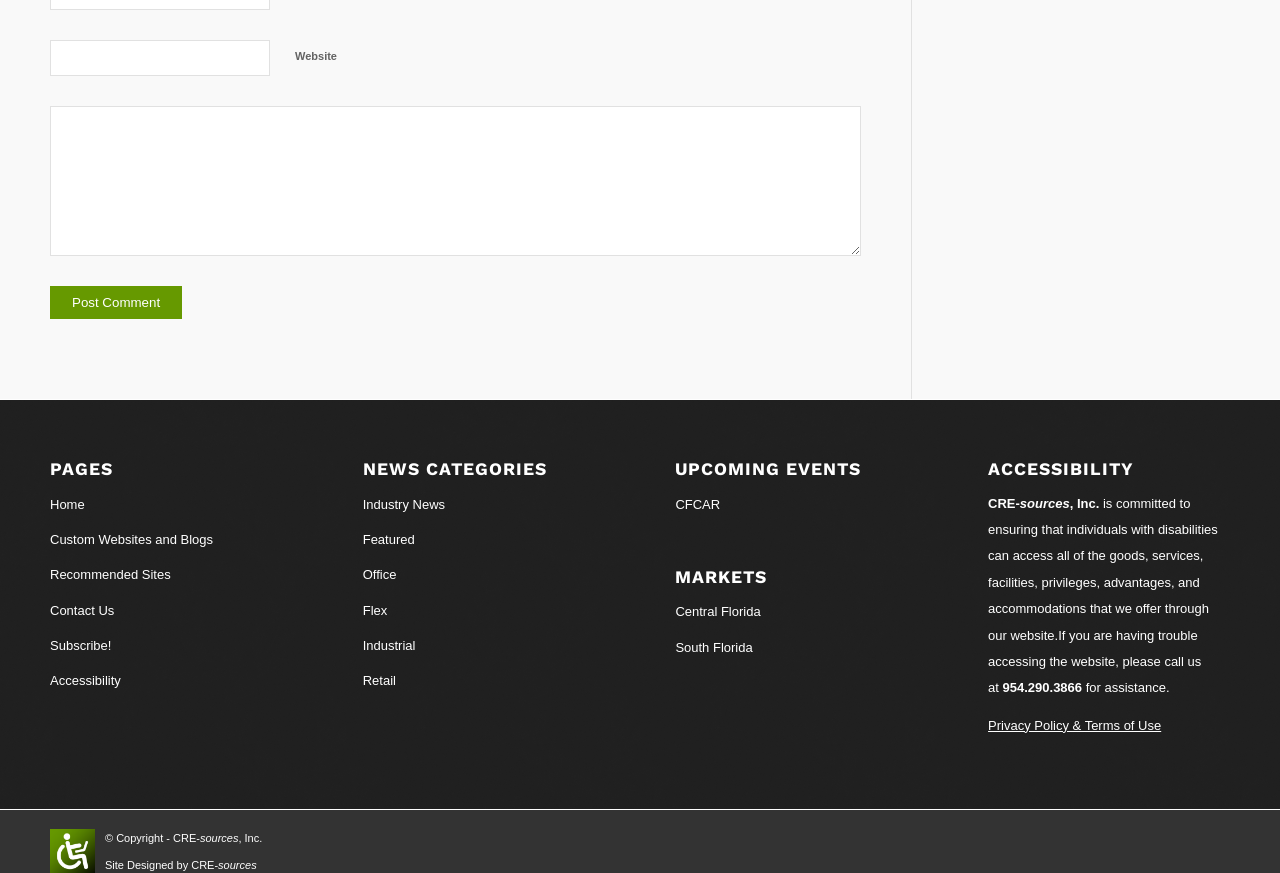Determine the bounding box coordinates for the region that must be clicked to execute the following instruction: "Enter website".

[0.039, 0.046, 0.211, 0.087]